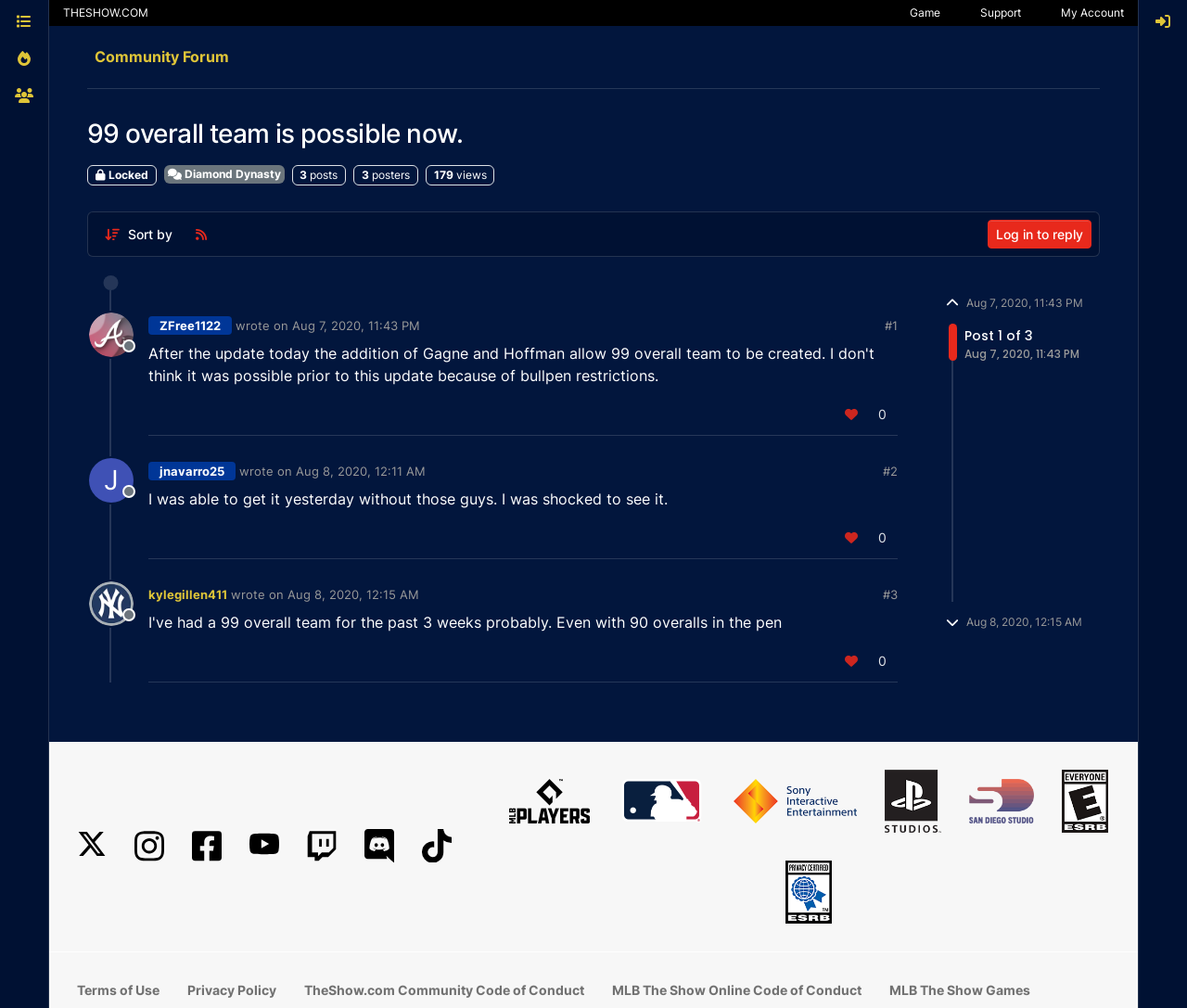Find the bounding box coordinates of the element's region that should be clicked in order to follow the given instruction: "Read the article about 'The Advantages of Ductless HVAC Systems'". The coordinates should consist of four float numbers between 0 and 1, i.e., [left, top, right, bottom].

None